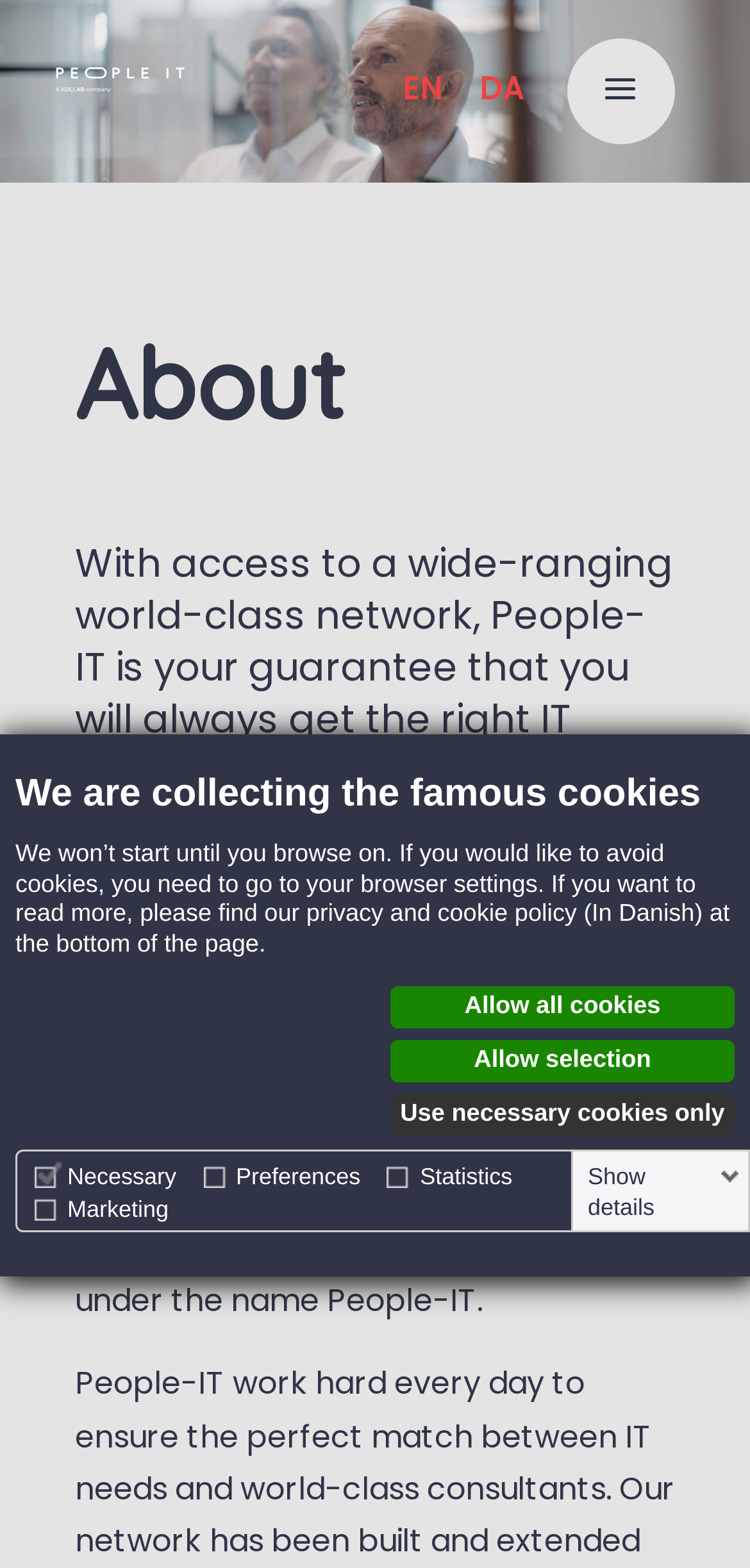Show me the bounding box coordinates of the clickable region to achieve the task as per the instruction: "Click the 'People-IT.dk' link".

[0.074, 0.014, 0.247, 0.042]